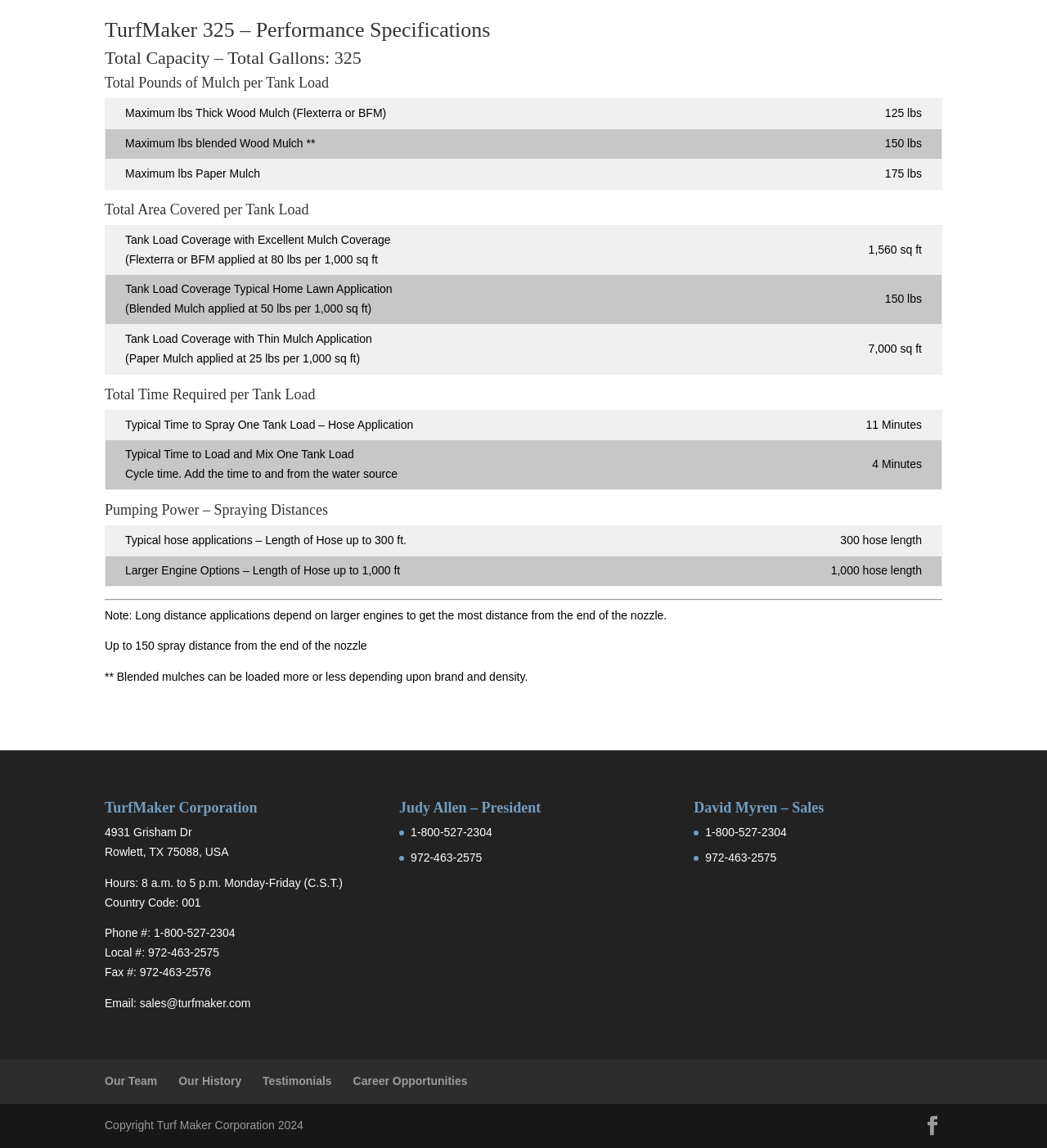Refer to the screenshot and give an in-depth answer to this question: What is the total capacity of TurfMaker 325?

The answer can be found in the first heading 'Total Capacity – Total Gallons: 325' which indicates that the total capacity of TurfMaker 325 is 325 gallons.